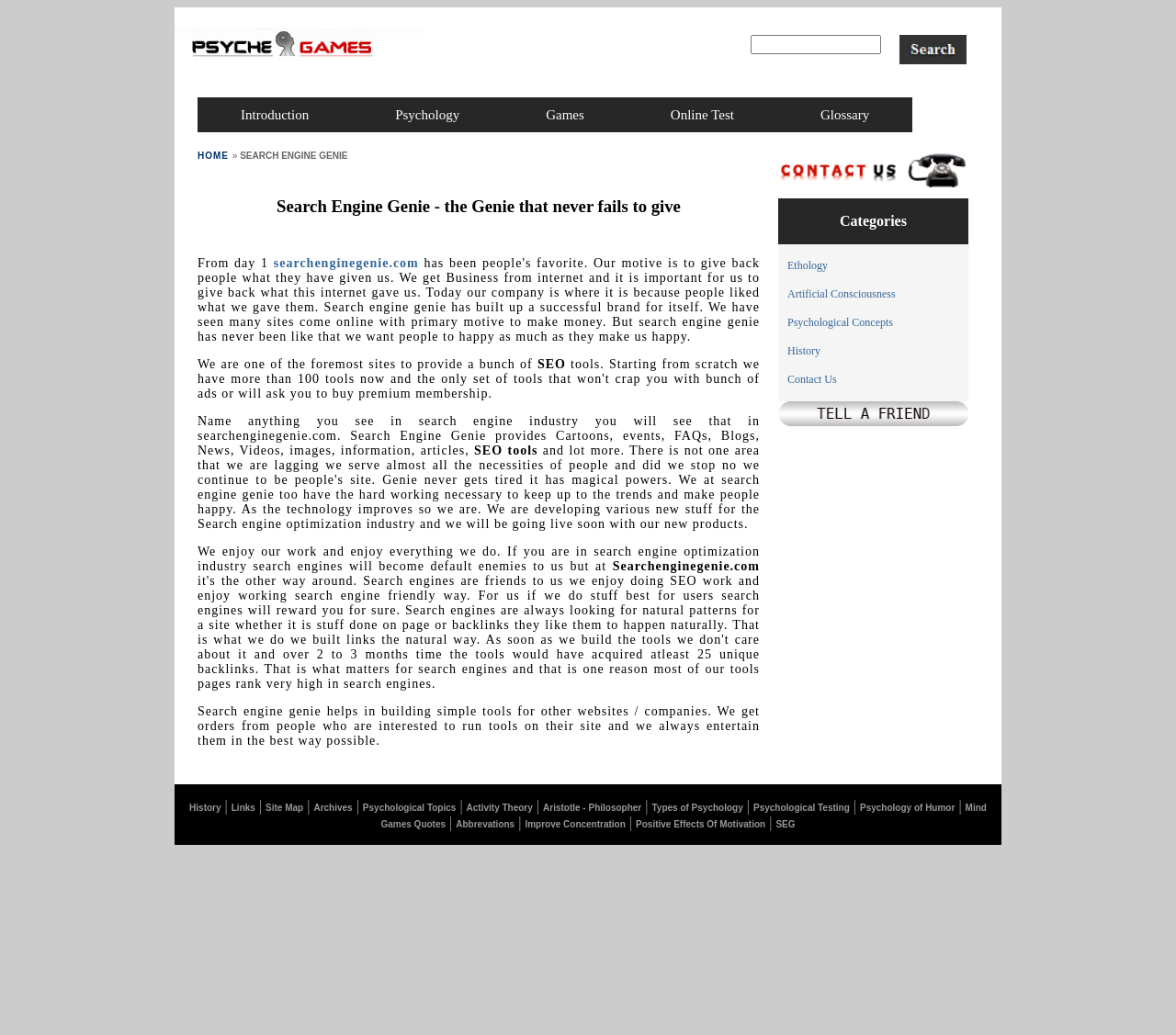Determine the bounding box coordinates for the area that should be clicked to carry out the following instruction: "Click on the 'Contact Us' link".

[0.67, 0.361, 0.711, 0.373]